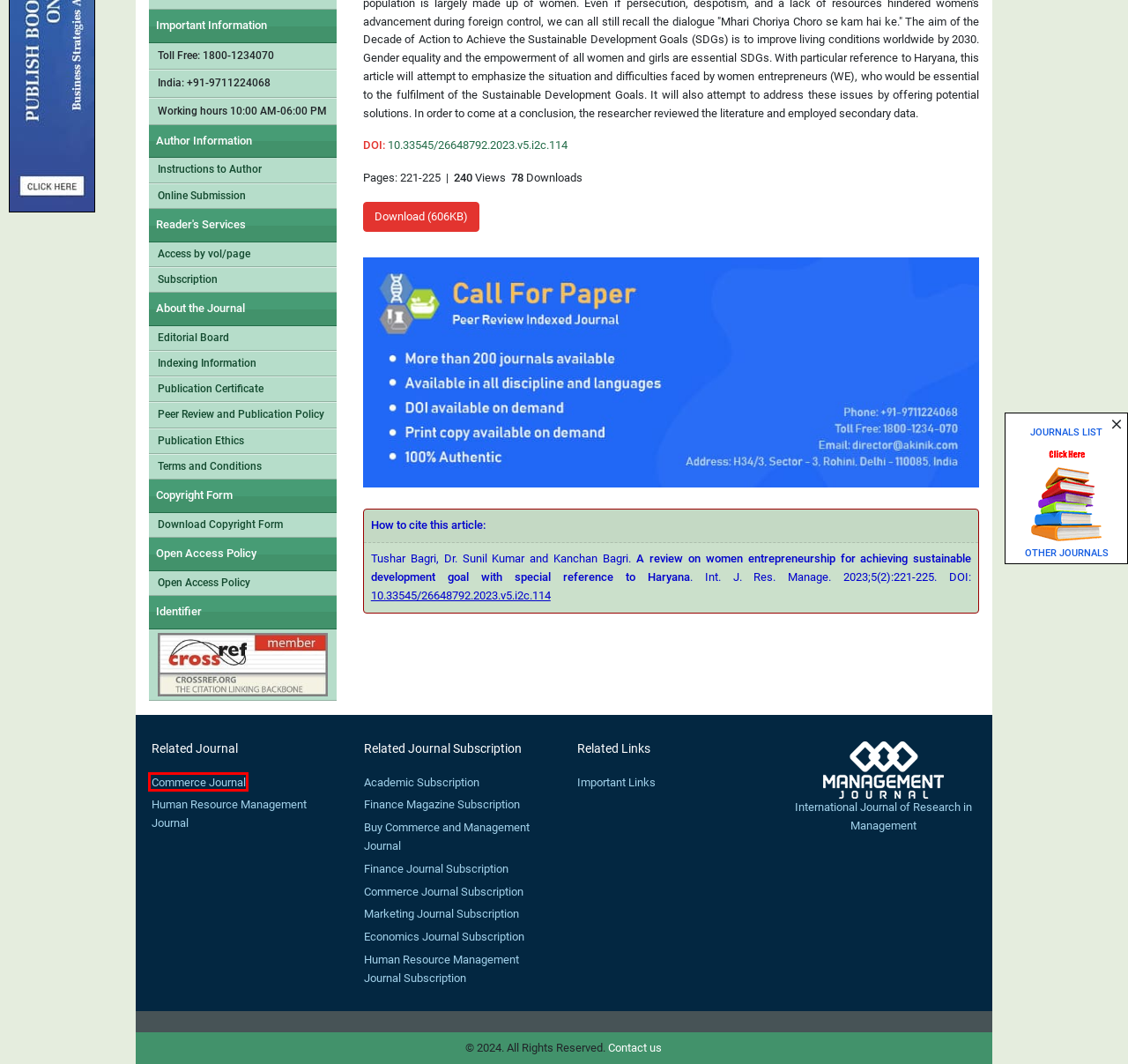You are given a webpage screenshot where a red bounding box highlights an element. Determine the most fitting webpage description for the new page that loads after clicking the element within the red bounding box. Here are the candidates:
A. Commerce Journal Subscription : AkiNik Publications
B. Commerce Journal | Asian Journal of Management and Commerce | Management Journal
C. Important Links
D. Human Resource Management Journal | International Journal of Research in Human Resource Management
E. Publication Certificate
F. Open Access Policy
G. Human Resource Management Journal Subscription : AkiNik Publications
H. Marketing Journal Subscription : AkiNik Publications

B